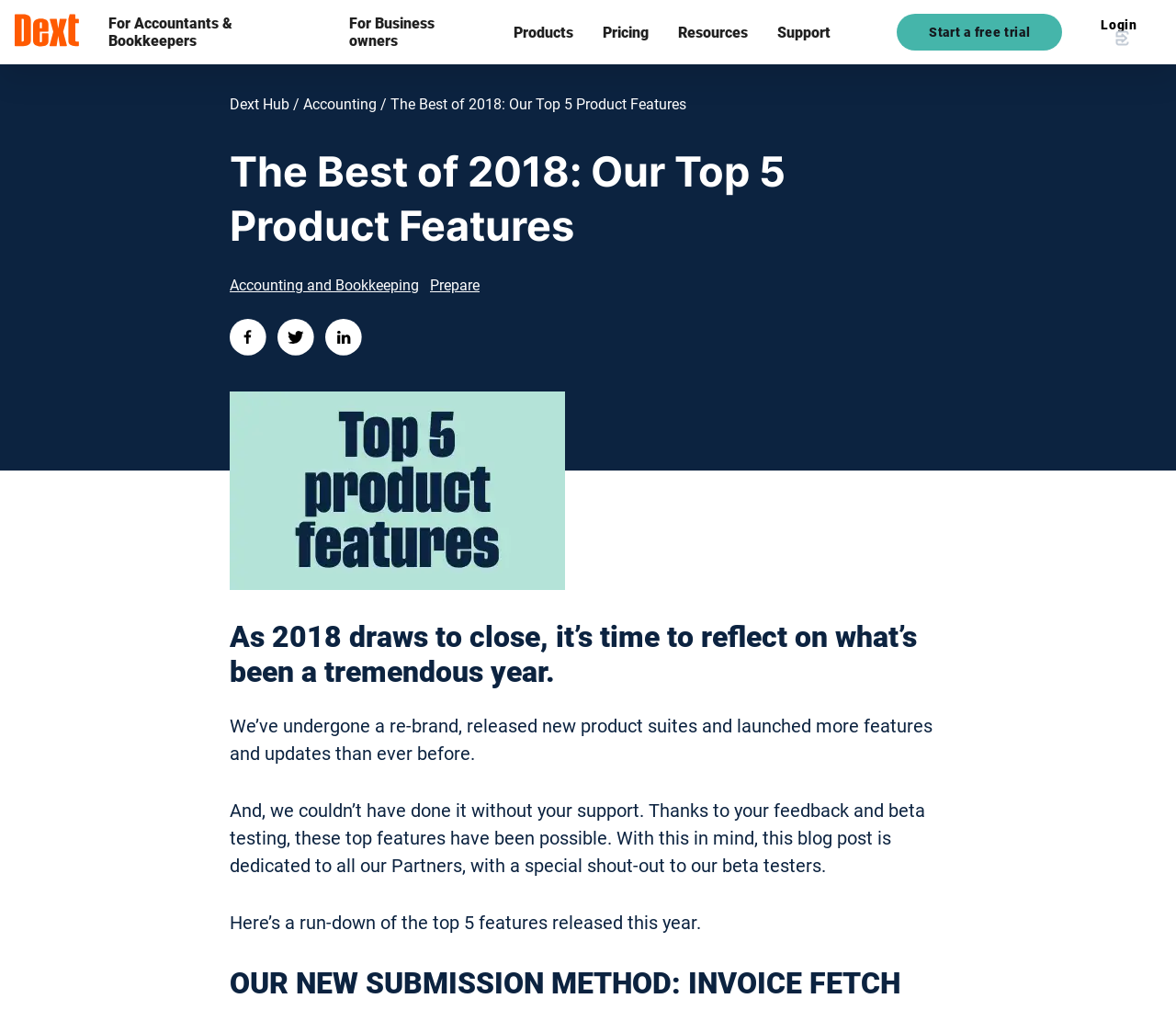Identify the bounding box coordinates of the element that should be clicked to fulfill this task: "Read the blog post about 'The Best of 2018: Our Top 5 Product Features'". The coordinates should be provided as four float numbers between 0 and 1, i.e., [left, top, right, bottom].

[0.195, 0.607, 0.805, 0.676]